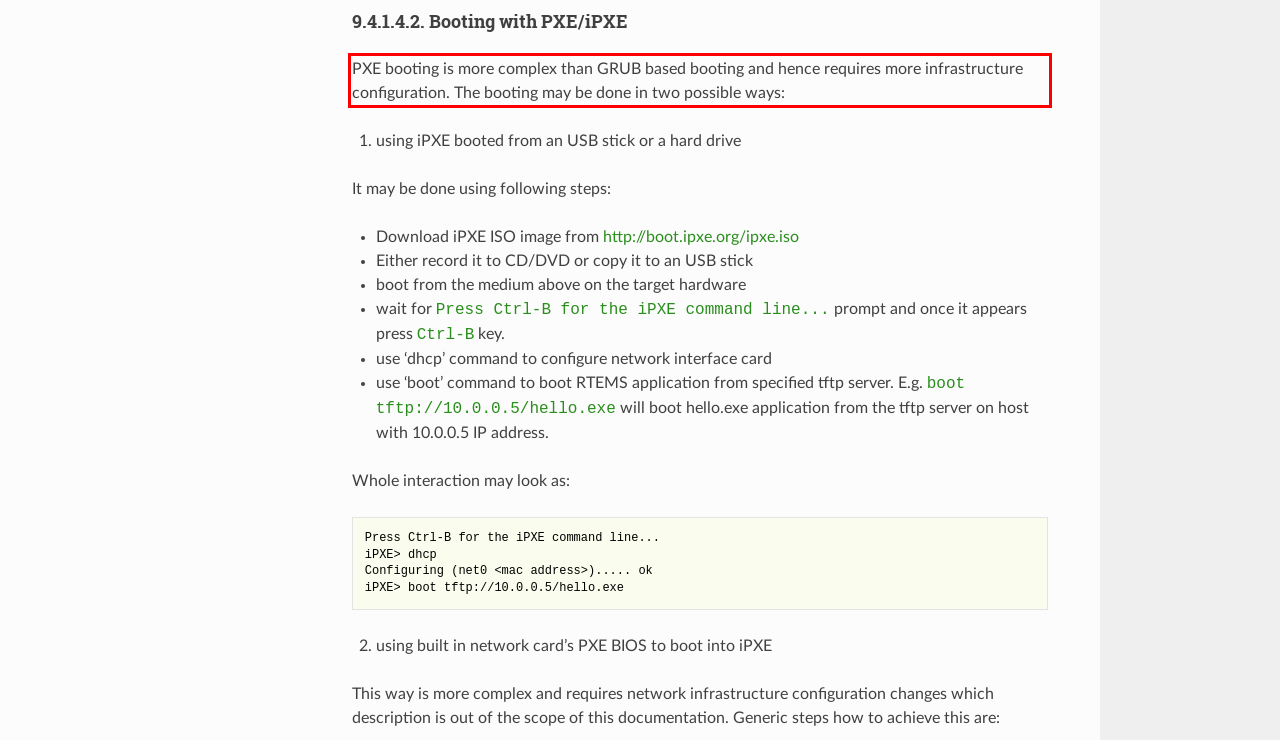Examine the webpage screenshot, find the red bounding box, and extract the text content within this marked area.

PXE booting is more complex than GRUB based booting and hence requires more infrastructure configuration. The booting may be done in two possible ways: